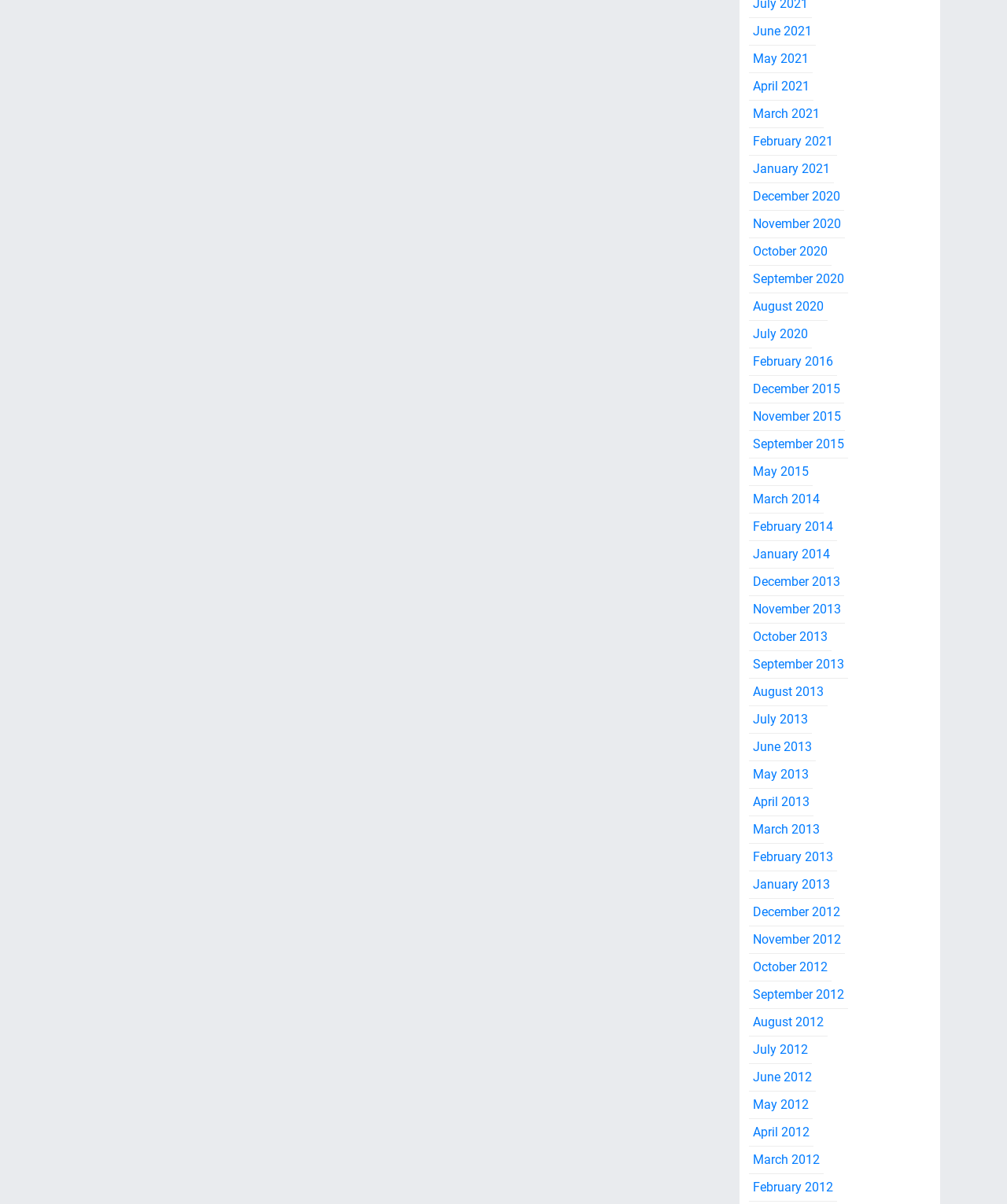Can you specify the bounding box coordinates for the region that should be clicked to fulfill this instruction: "view May 2015".

[0.744, 0.381, 0.807, 0.404]